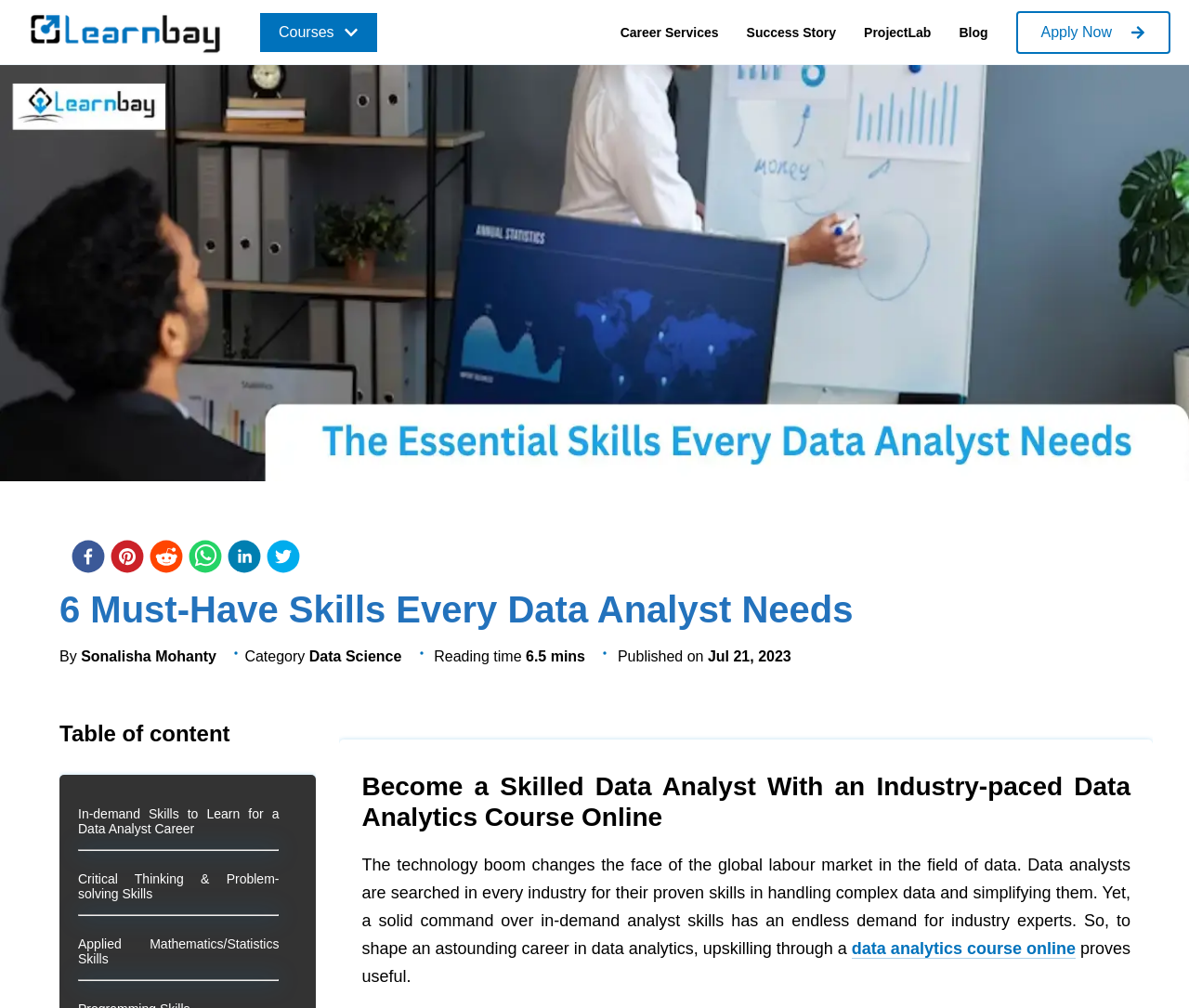Pinpoint the bounding box coordinates of the area that should be clicked to complete the following instruction: "Visit the 'Career Services' page". The coordinates must be given as four float numbers between 0 and 1, i.e., [left, top, right, bottom].

[0.522, 0.024, 0.604, 0.039]